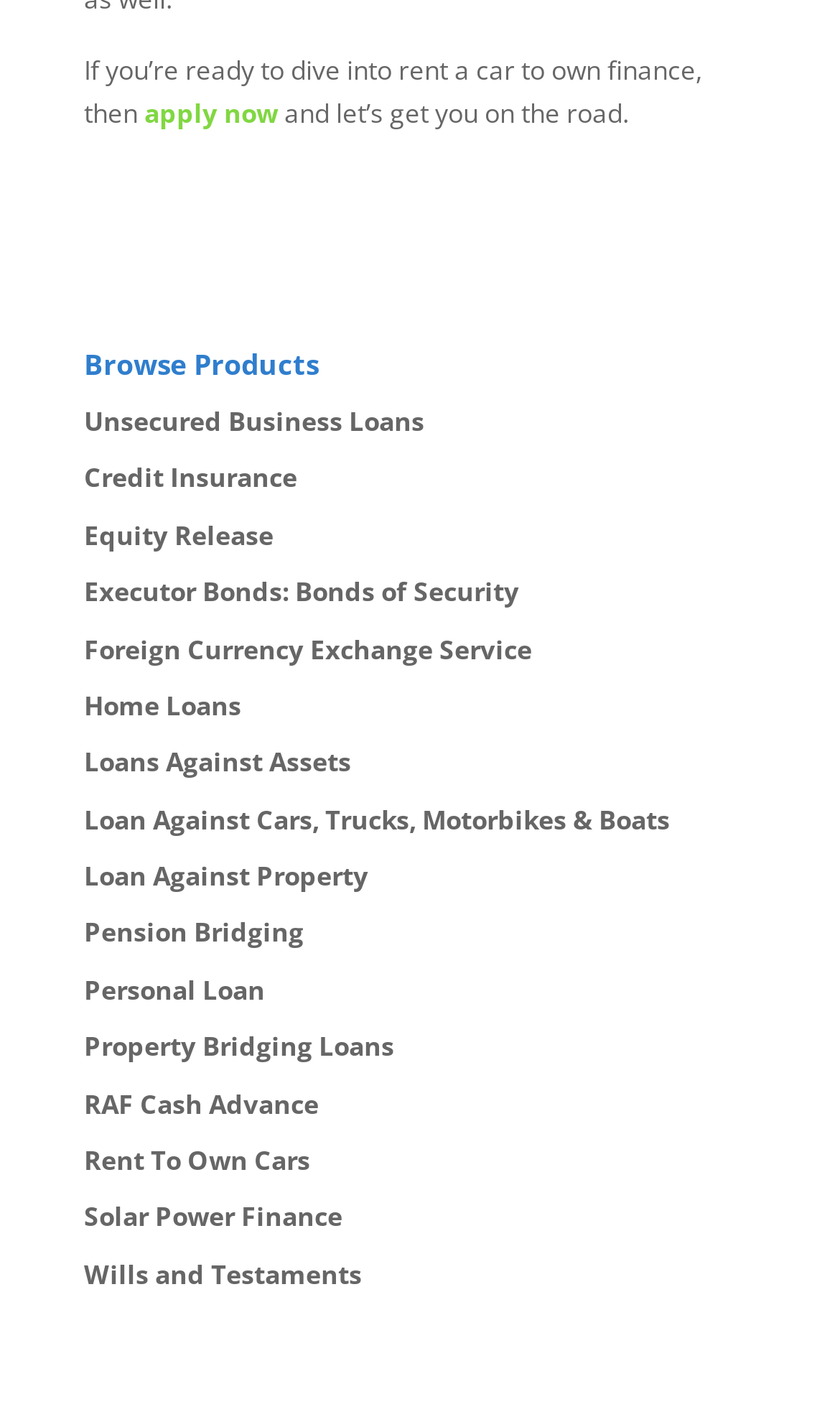Identify the bounding box coordinates of the part that should be clicked to carry out this instruction: "browse unsecured business loans".

[0.1, 0.283, 0.505, 0.309]